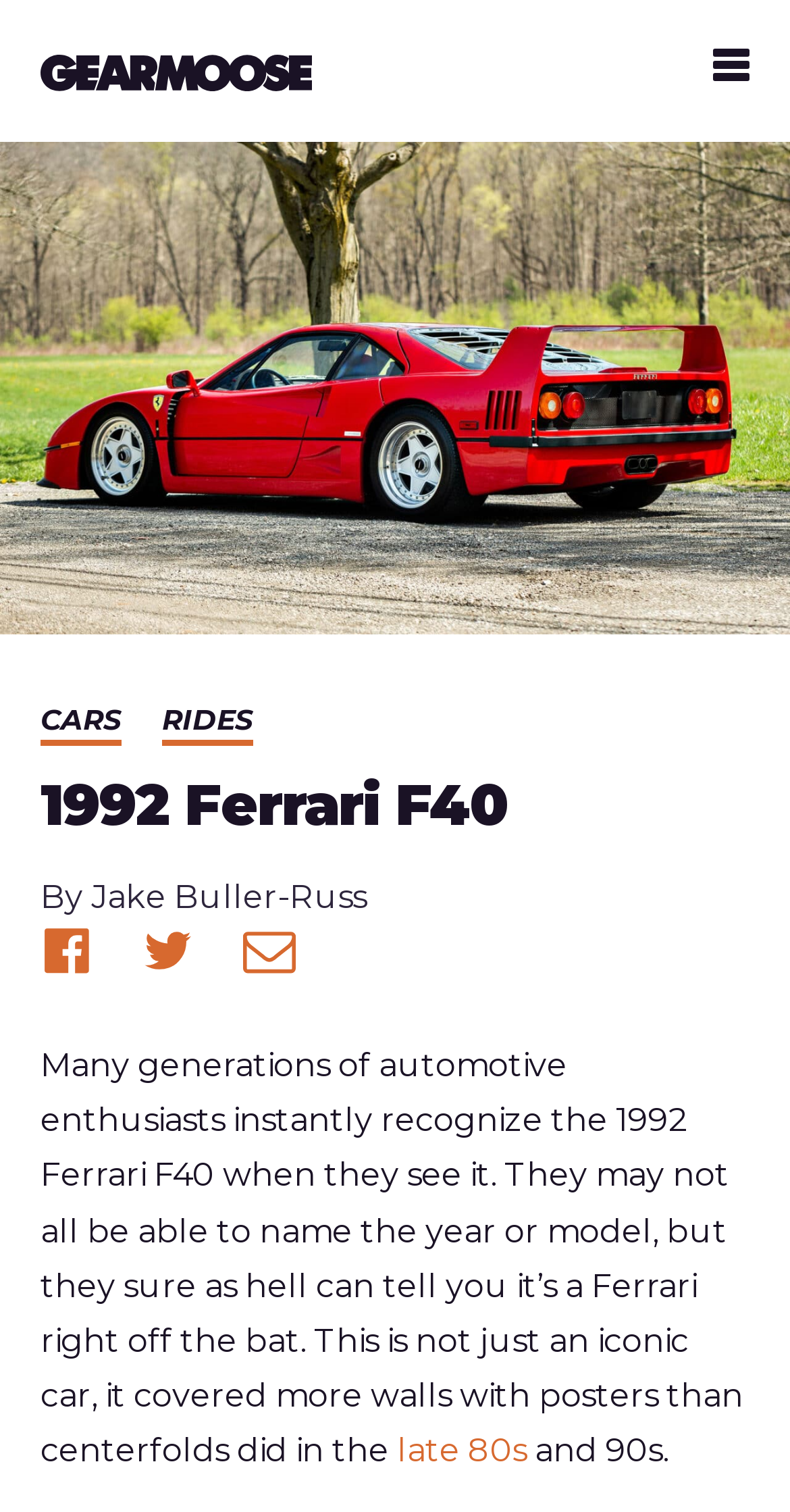Please identify the coordinates of the bounding box that should be clicked to fulfill this instruction: "Click on the Share on Facebook link".

[0.051, 0.611, 0.118, 0.646]